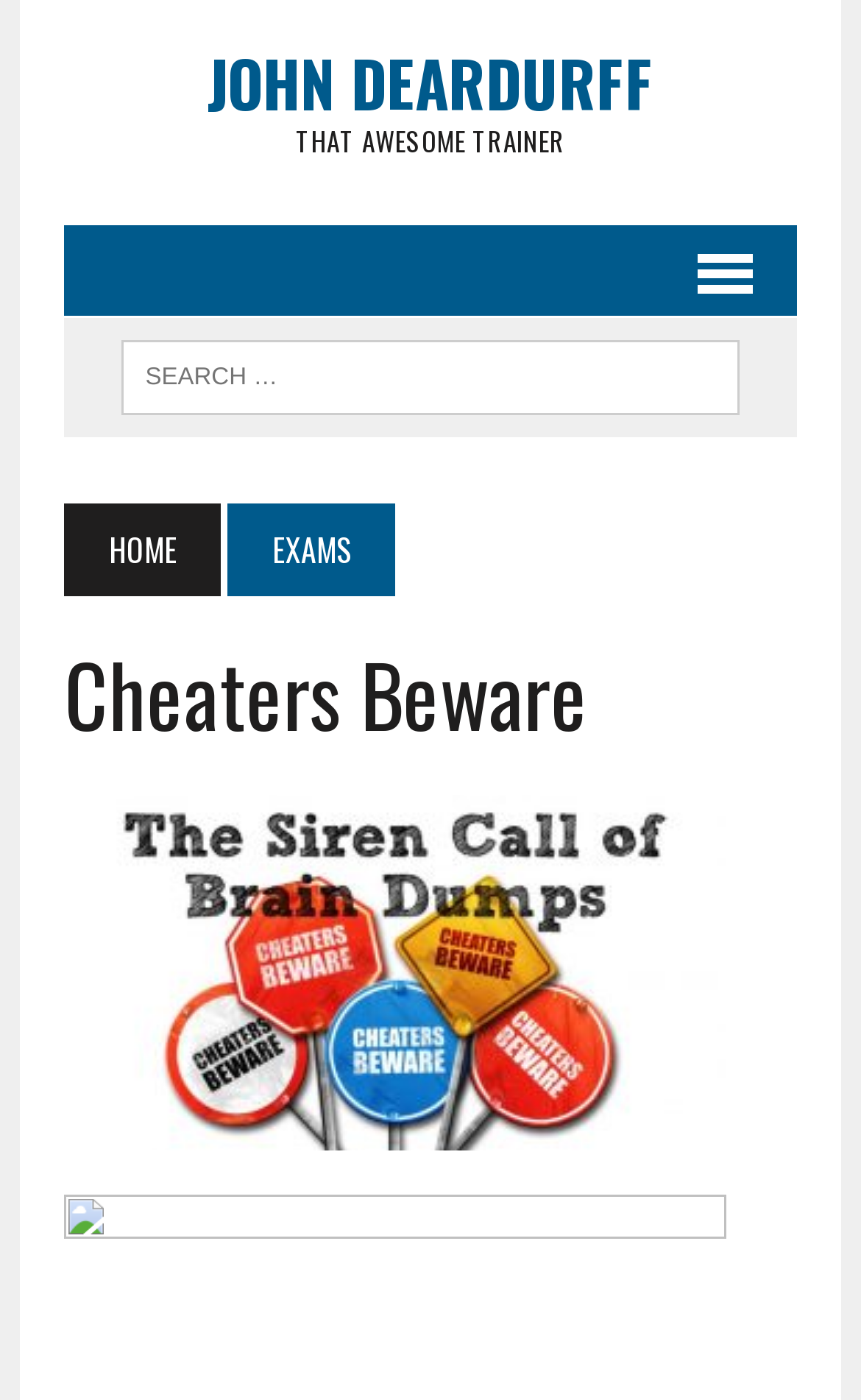Show the bounding box coordinates for the HTML element described as: "John Deardurff That Awesome Trainer".

[0.075, 0.032, 0.925, 0.114]